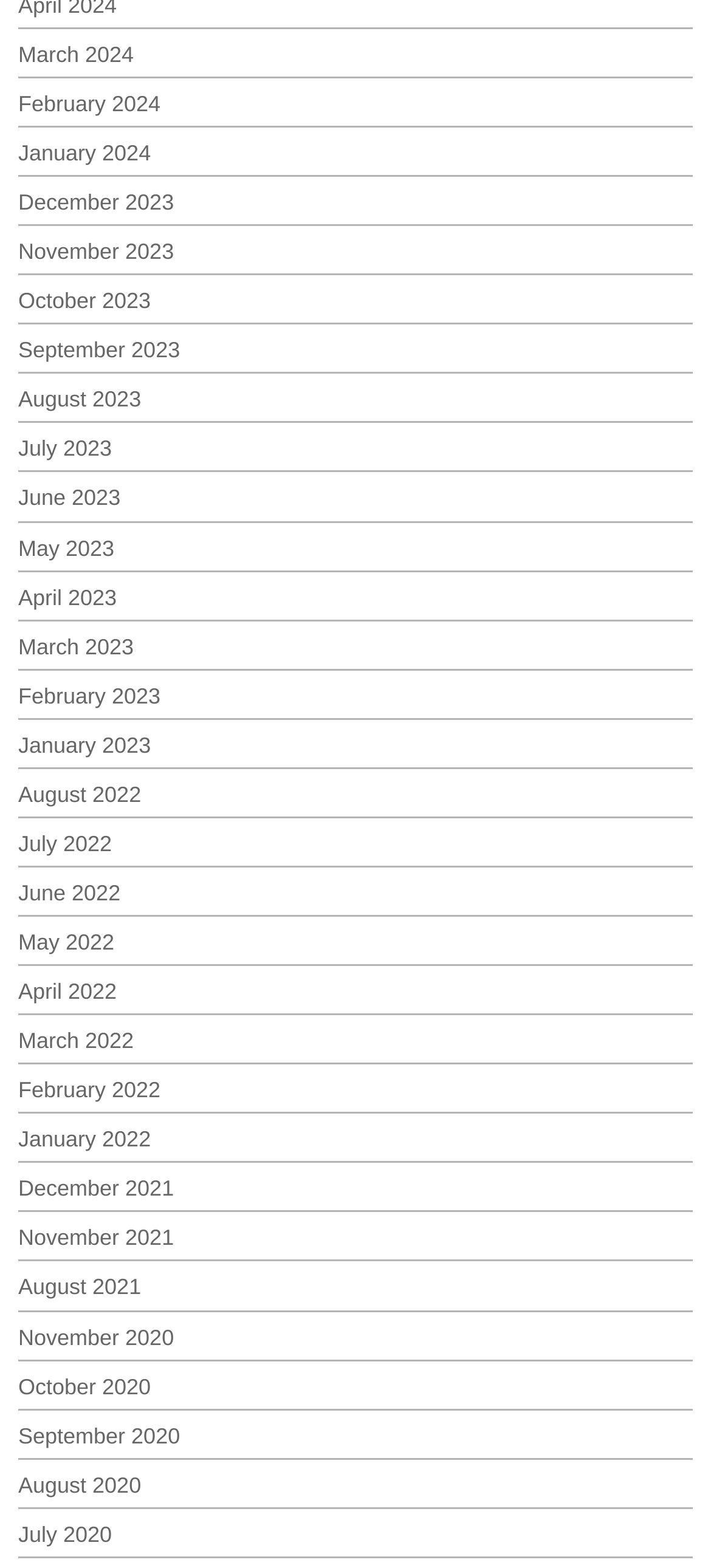Can you determine the bounding box coordinates of the area that needs to be clicked to fulfill the following instruction: "View March 2024"?

[0.026, 0.027, 0.188, 0.043]